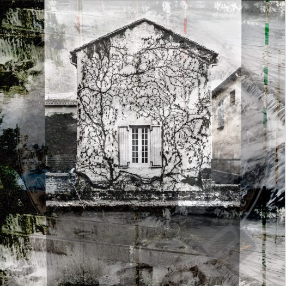Is the environment in the artwork natural or man-made?
Based on the image, answer the question with a single word or brief phrase.

Both